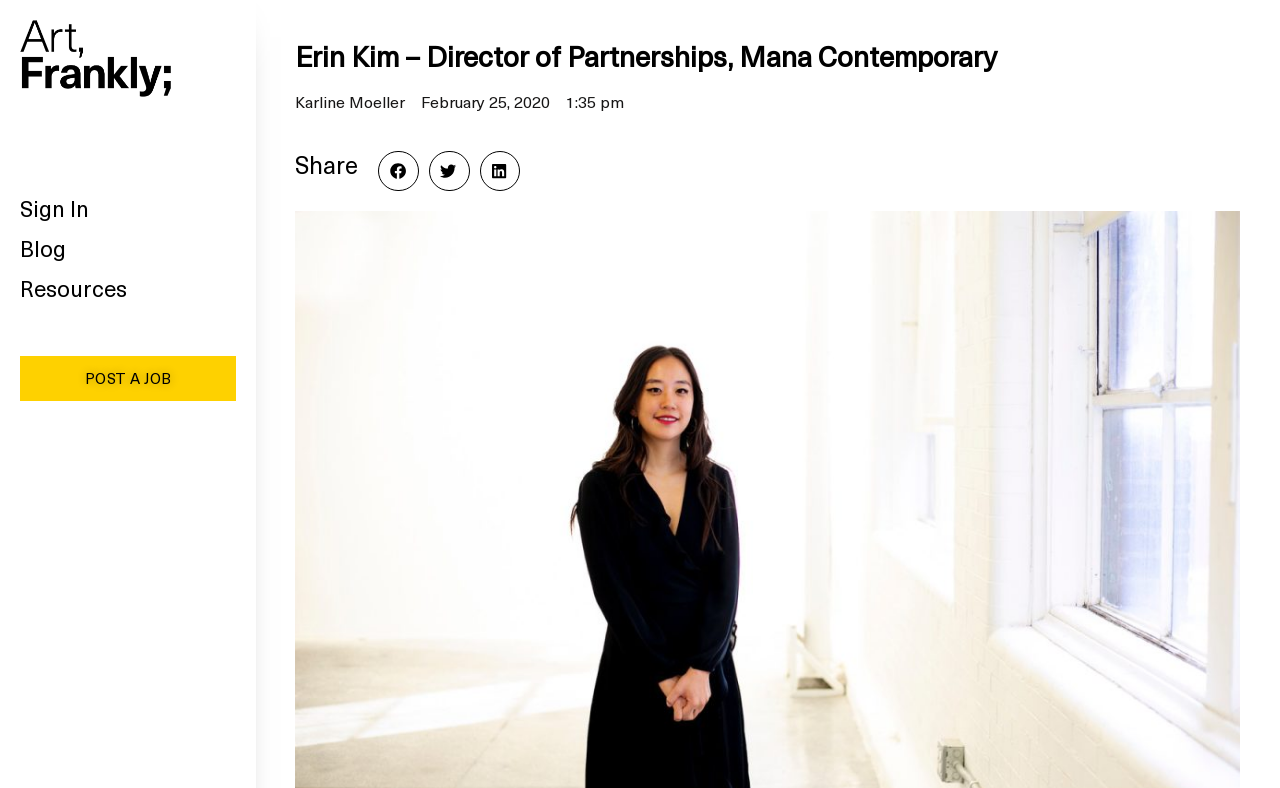How many social media platforms can you share this page on?
By examining the image, provide a one-word or phrase answer.

3